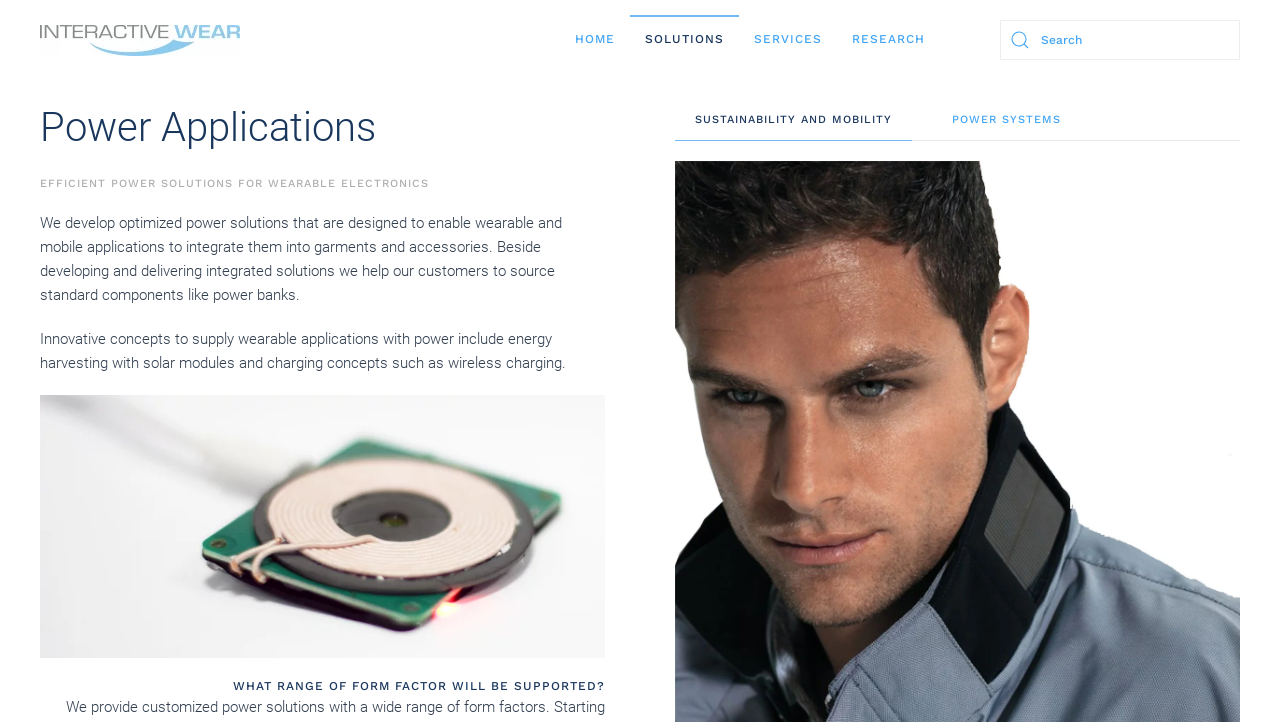Locate the bounding box coordinates of the element to click to perform the following action: 'Search'. The coordinates should be given as four float values between 0 and 1, in the form of [left, top, right, bottom].

[0.781, 0.028, 0.969, 0.083]